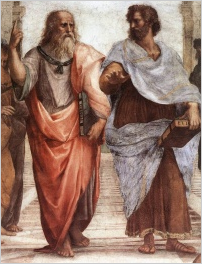Provide a comprehensive description of the image.

This image depicts a detail from Raphael's famous fresco, "The School of Athens," showcasing two prominent philosophers: Plato on the left and Aristotle on the right. Plato, characterized by his older appearance, gestures towards the heavens with his index finger, symbolizing his belief in the existence of ideal forms beyond the physical realm. He holds a copy of his work, "Timaeus," in his left hand. Contrastingly, Aristotle is shown extending his hand outward, pointing to the earth, a representation of his empirical approach to knowledge and reality. He carries a copy of his own philosophical text, the "Nicomachean Ethics." Together, these figures embody the dichotomy of their philosophical beliefs, with Plato representing abstract ideals and Aristotle emphasizing sensory experience and practical knowledge. This masterful composition encapsulates the essence of philosophical discourse during the Renaissance, celebrating the intellectual legacy of these two foundational thinkers.